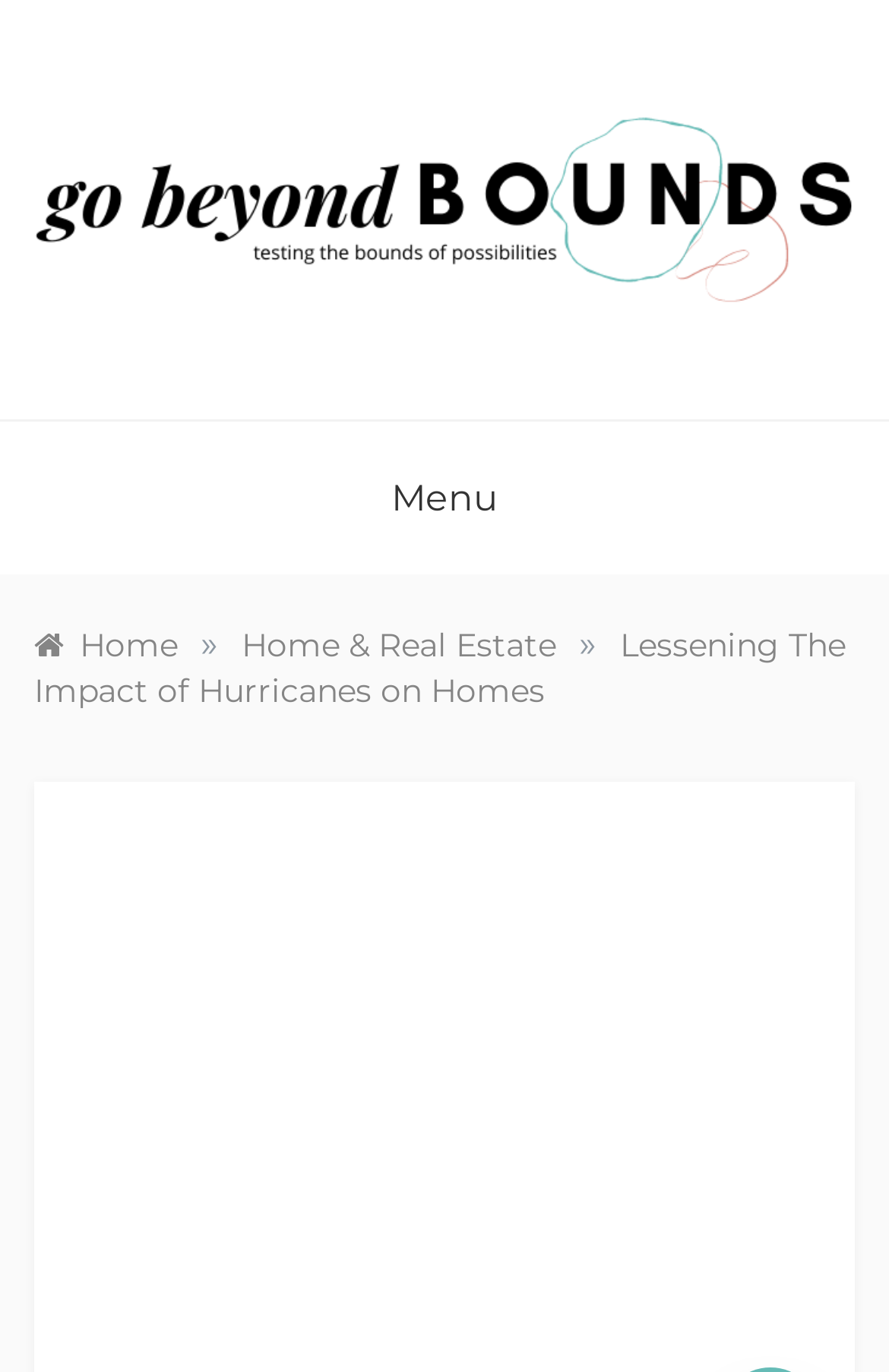Refer to the screenshot and answer the following question in detail:
What is the purpose of the button at the top right?

I determined the purpose of the button by looking at its text content, which is 'Menu', suggesting that it is used to open a menu or navigation options.